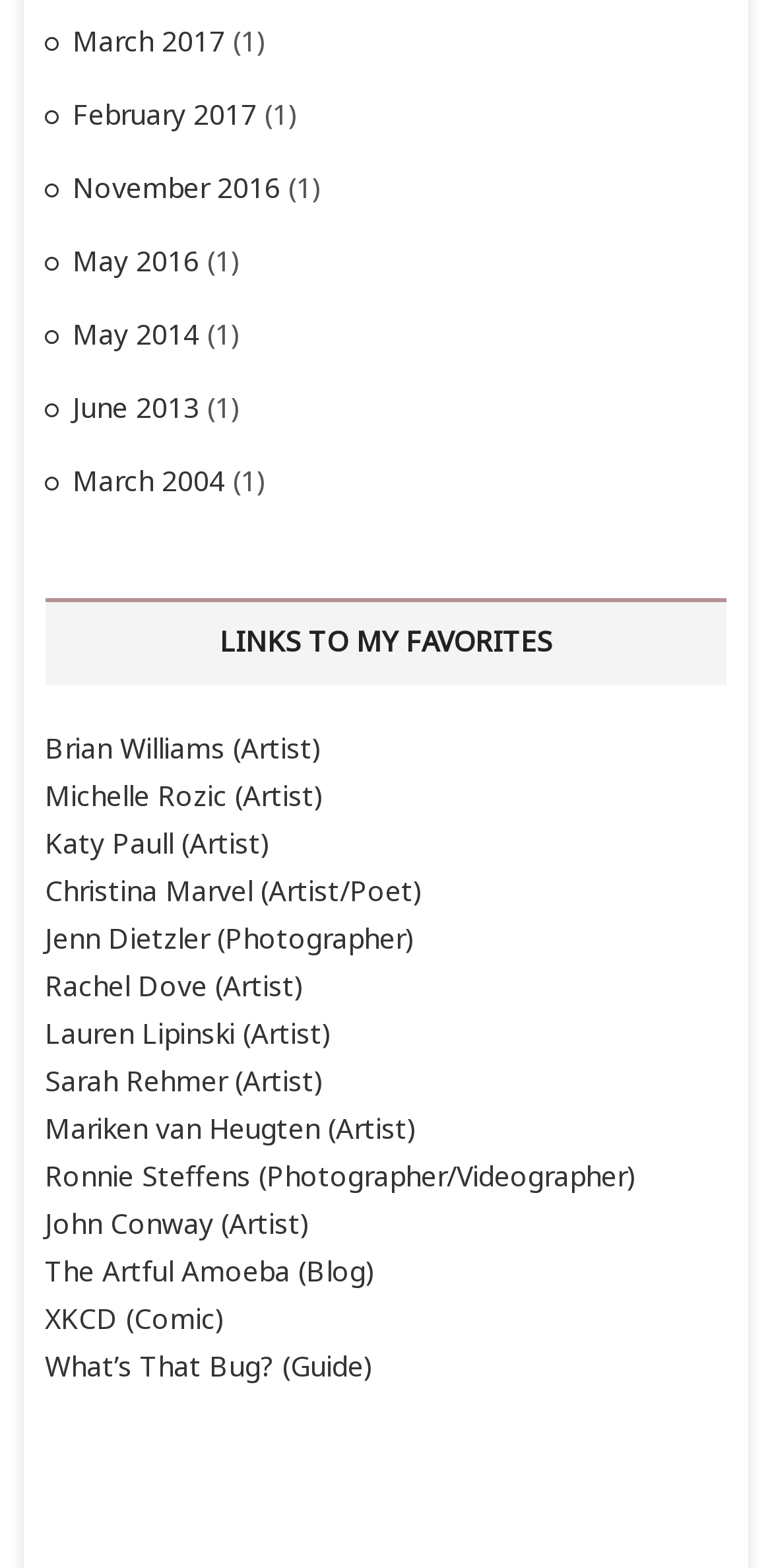Please locate the clickable area by providing the bounding box coordinates to follow this instruction: "Check out XKCD comic".

[0.058, 0.828, 0.292, 0.852]